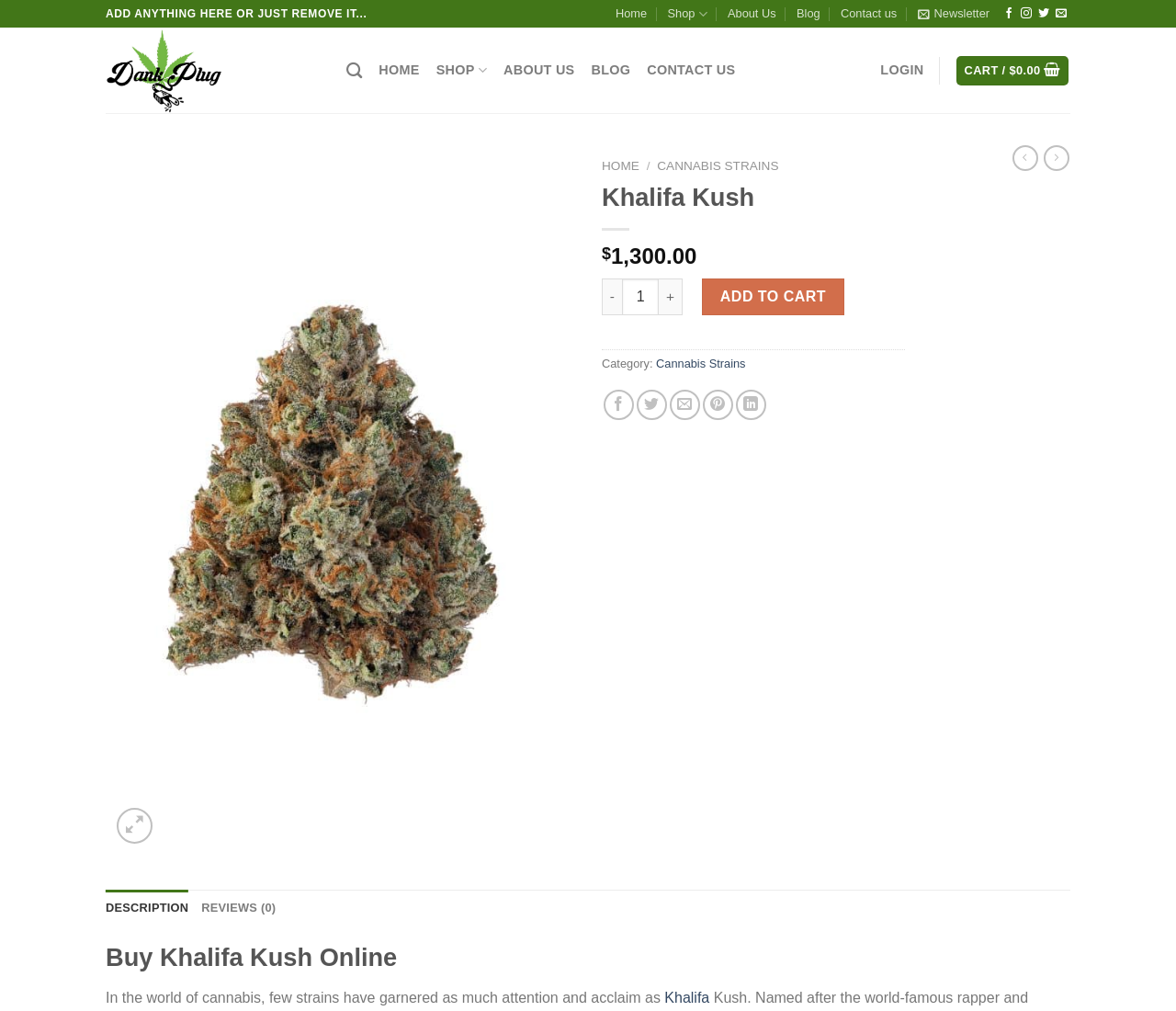For the element described, predict the bounding box coordinates as (top-left x, top-left y, bottom-right x, bottom-right y). All values should be between 0 and 1. Element description: aria-label="Email to a Friend"

[0.569, 0.386, 0.595, 0.416]